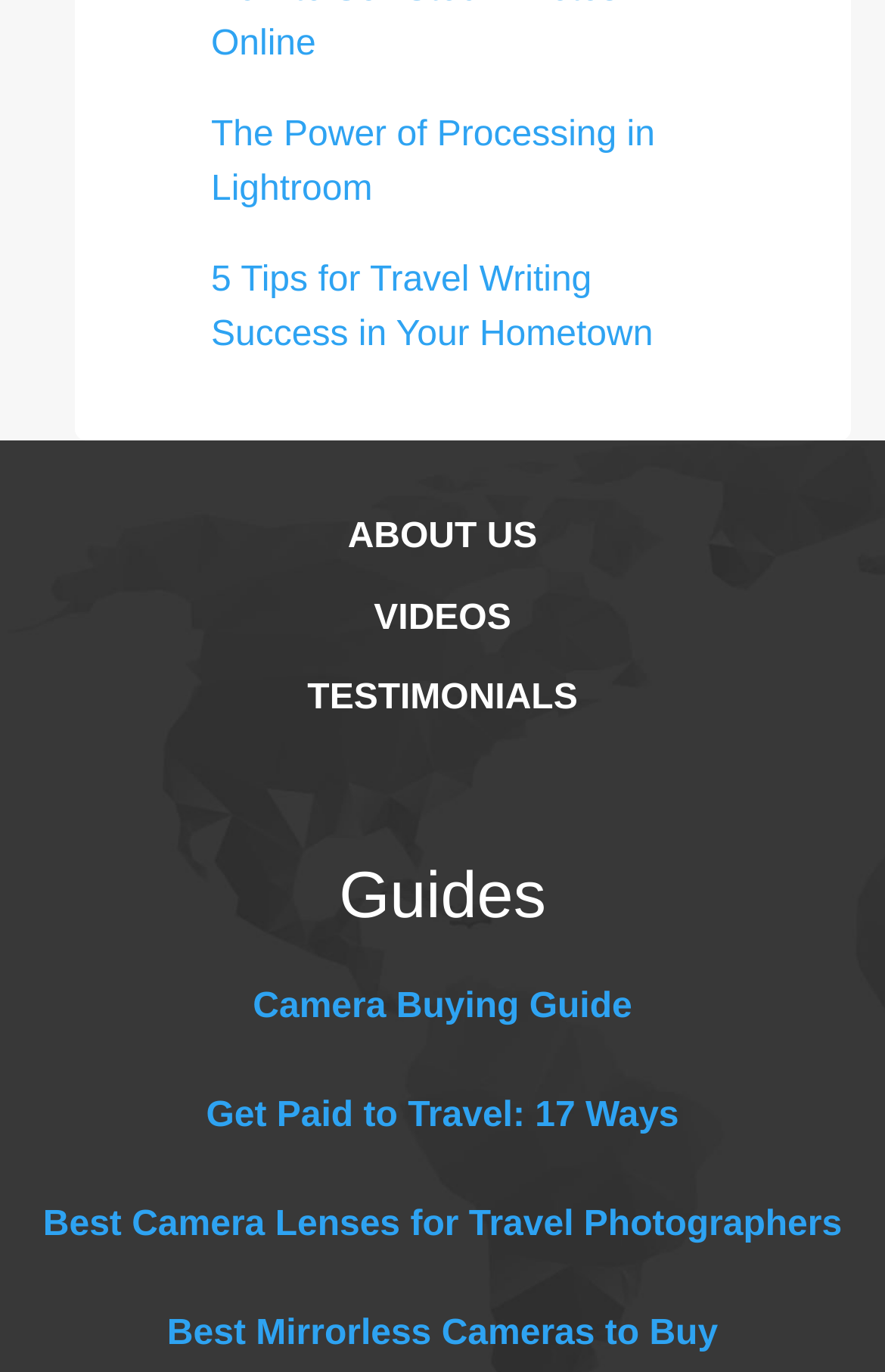Please locate the bounding box coordinates of the element that should be clicked to complete the given instruction: "Learn about the website".

[0.393, 0.378, 0.607, 0.406]